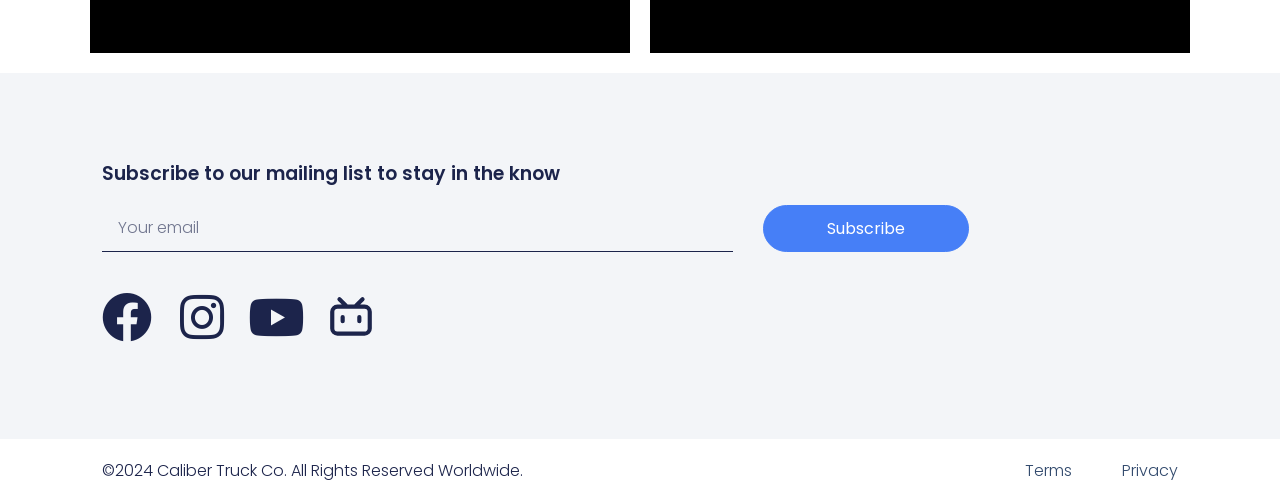What are the two links at the bottom right?
Please interpret the details in the image and answer the question thoroughly.

The two links are located at the bottom right of the page and are labeled 'Terms' and 'Privacy', likely providing access to the website's terms of use and privacy policy.